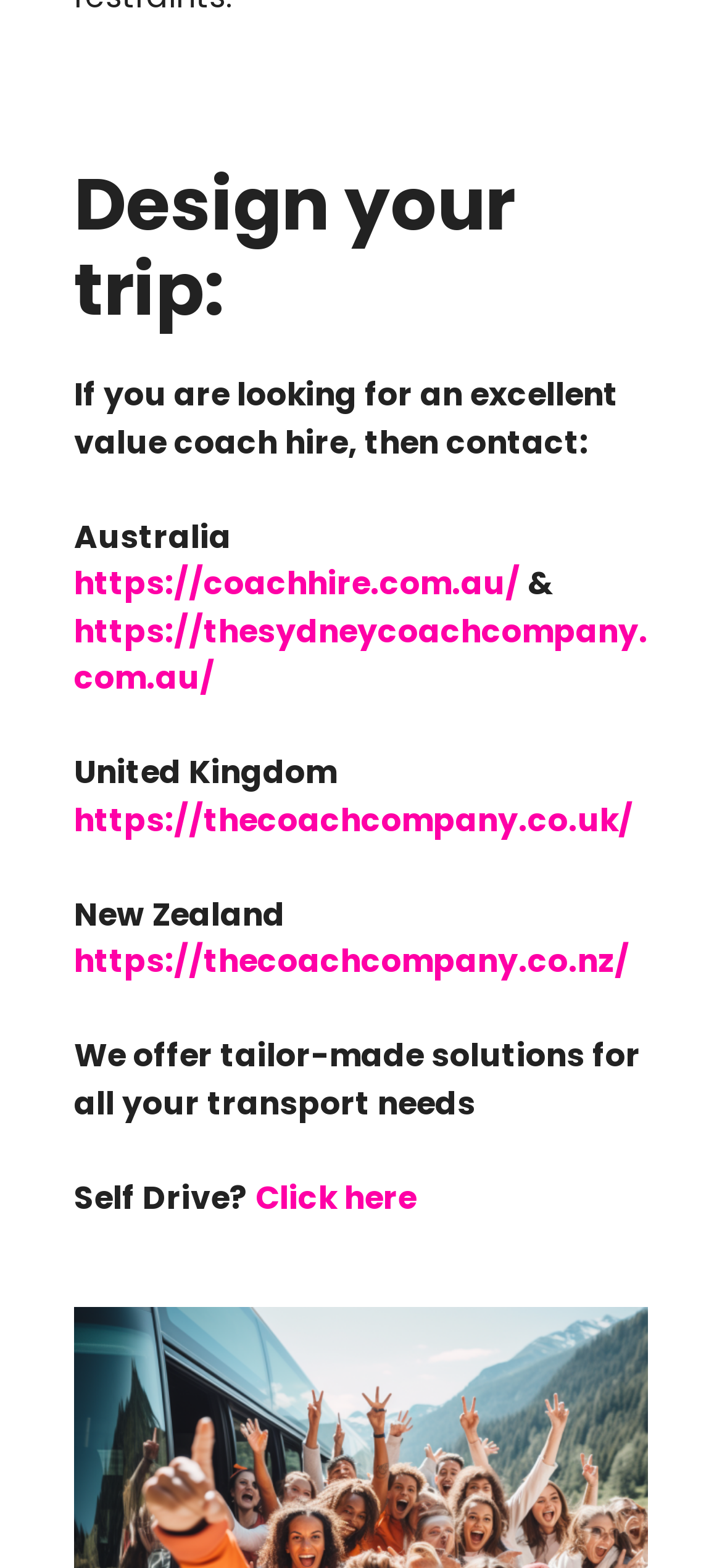How many regions are mentioned?
Refer to the screenshot and answer in one word or phrase.

3